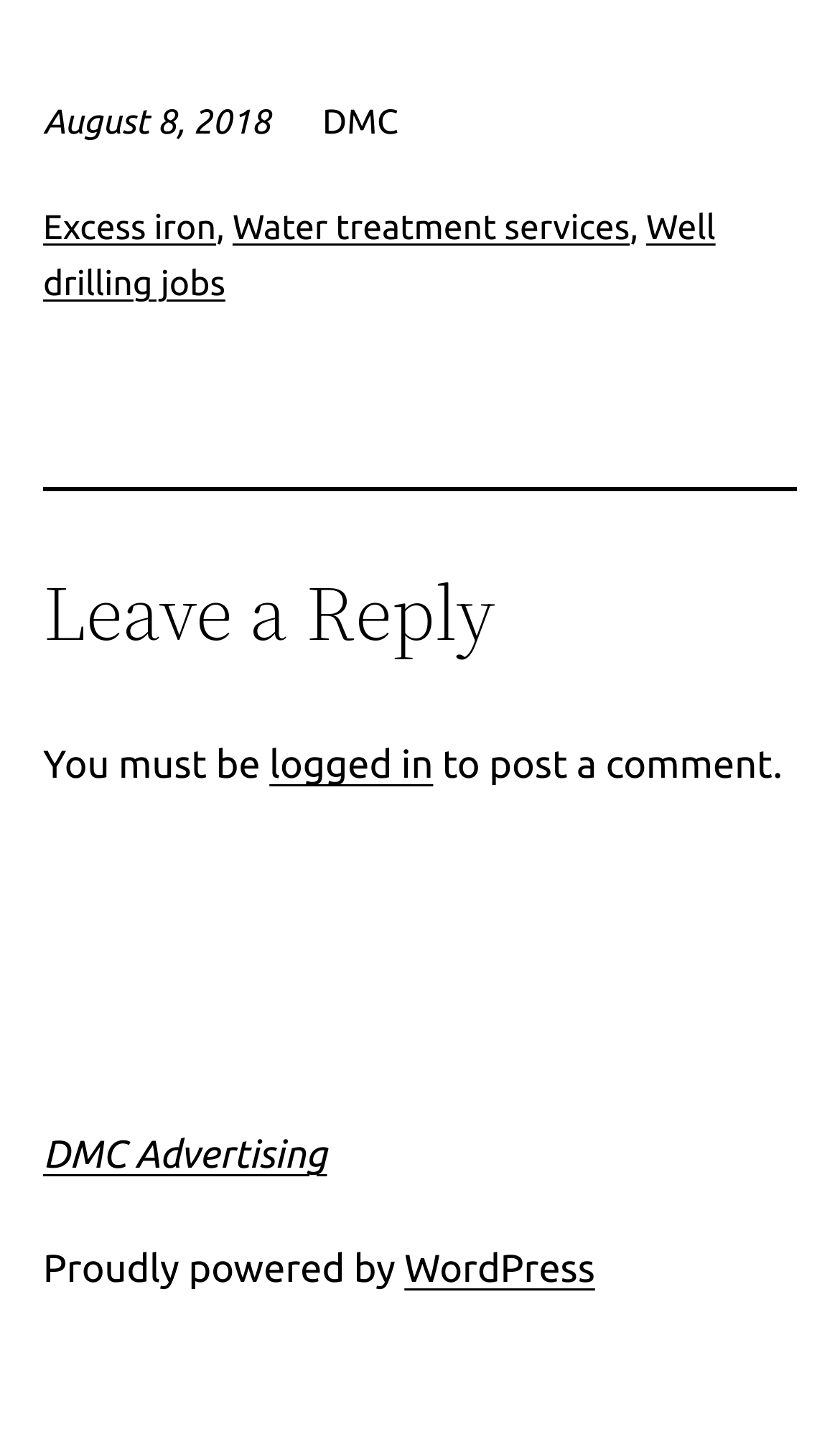Respond with a single word or phrase to the following question:
How many links are there in the top section?

3